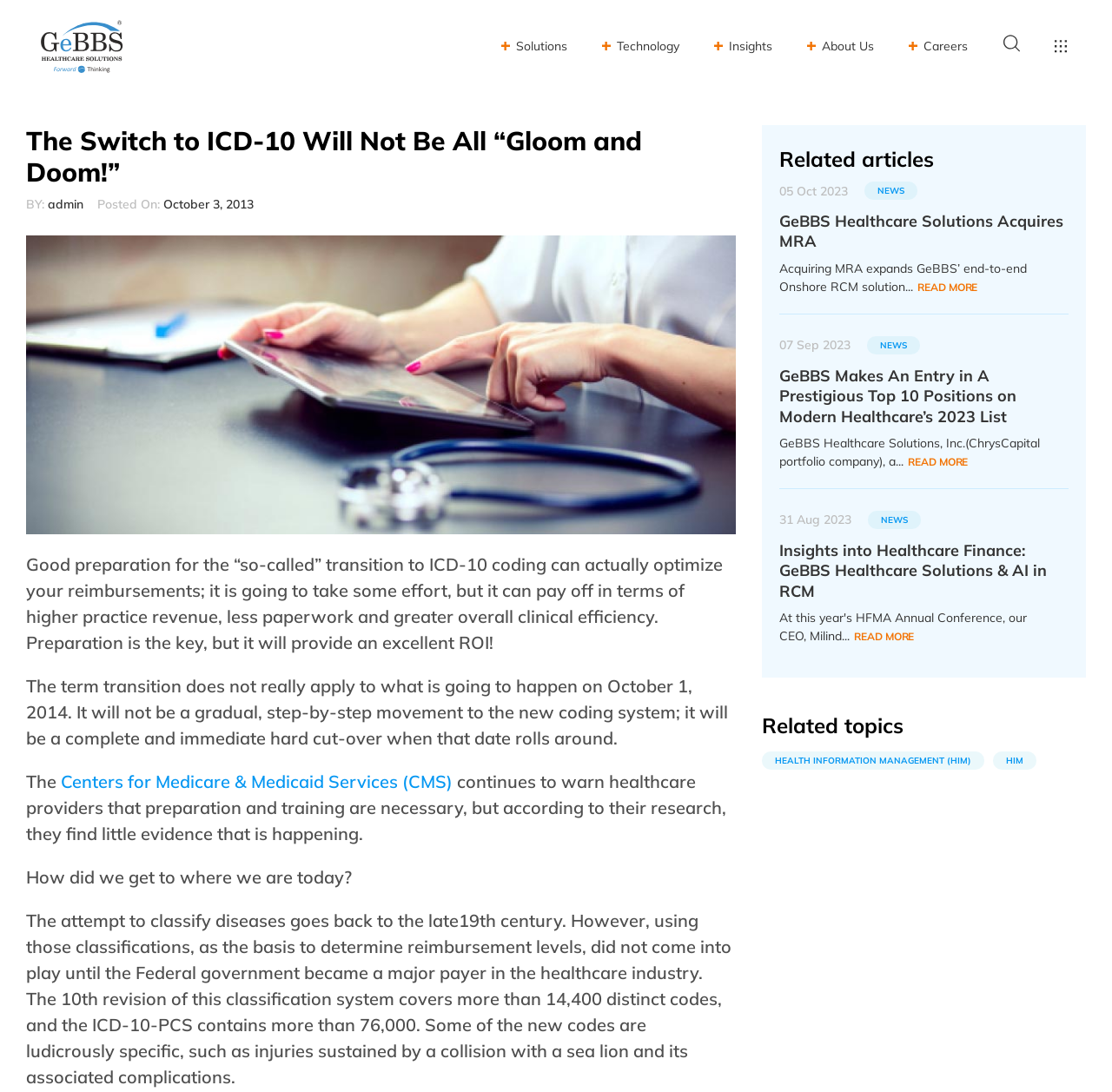Pinpoint the bounding box coordinates of the clickable area necessary to execute the following instruction: "Explore 'HEALTH INFORMATION MANAGEMENT (HIM)'". The coordinates should be given as four float numbers between 0 and 1, namely [left, top, right, bottom].

[0.685, 0.688, 0.885, 0.705]